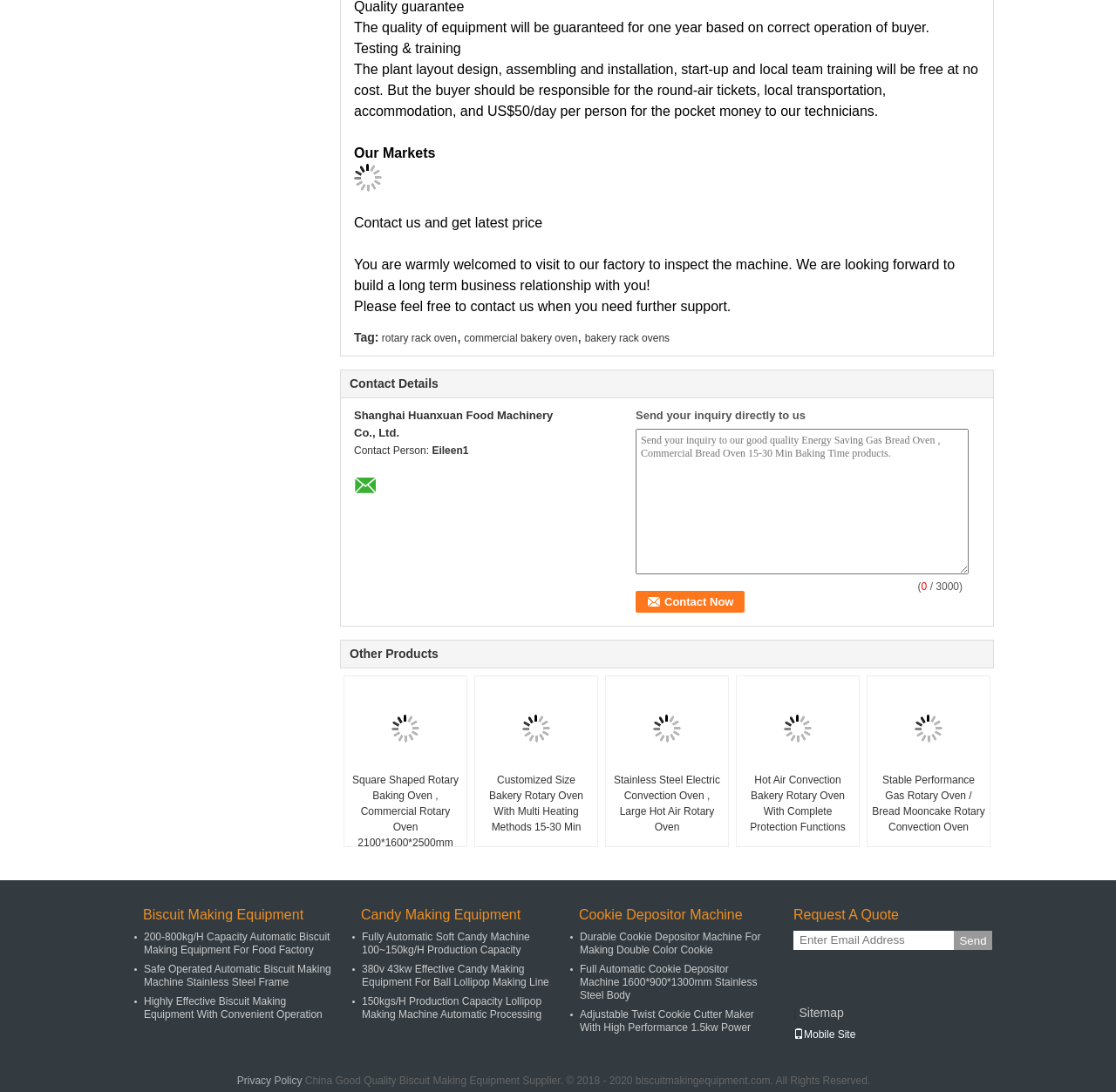How many products are listed under 'Other Products'?
Based on the screenshot, provide a one-word or short-phrase response.

4